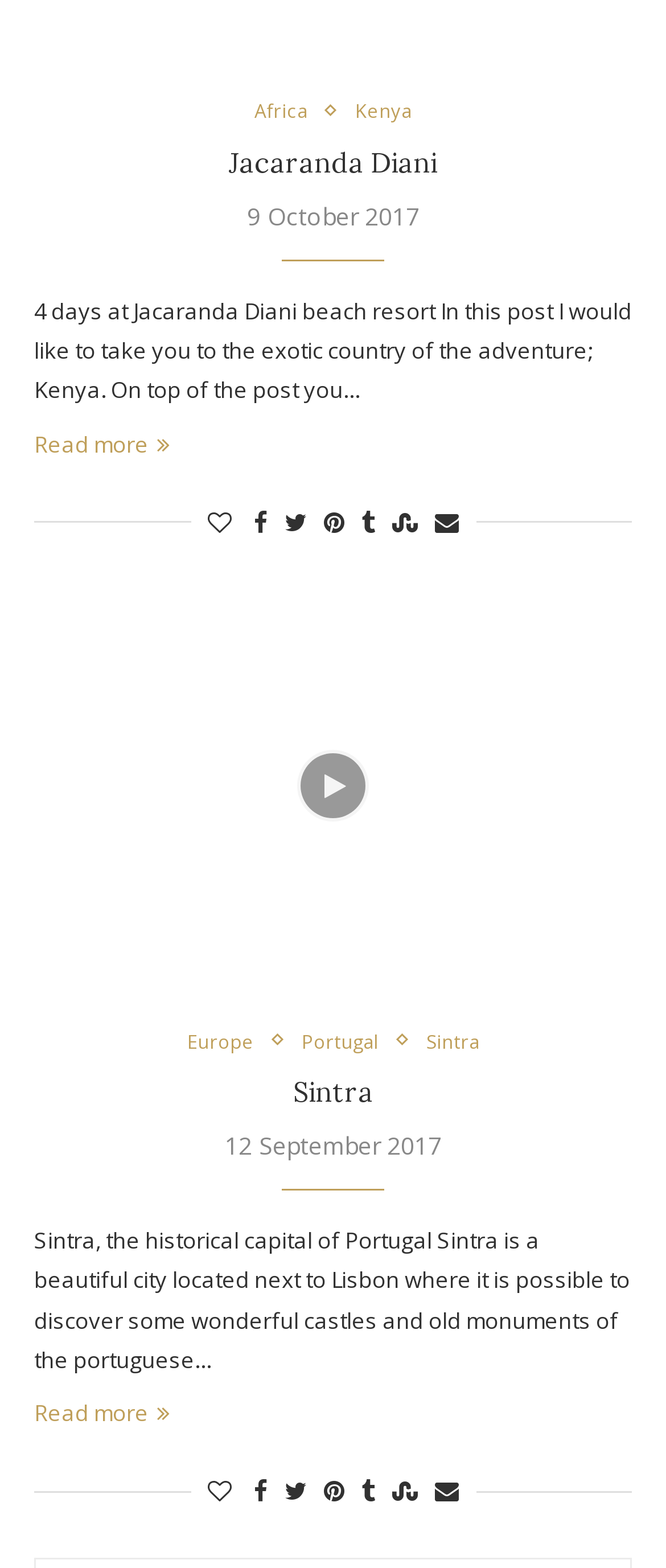Please find and report the bounding box coordinates of the element to click in order to perform the following action: "Click on Africa". The coordinates should be expressed as four float numbers between 0 and 1, in the format [left, top, right, bottom].

[0.382, 0.064, 0.487, 0.078]